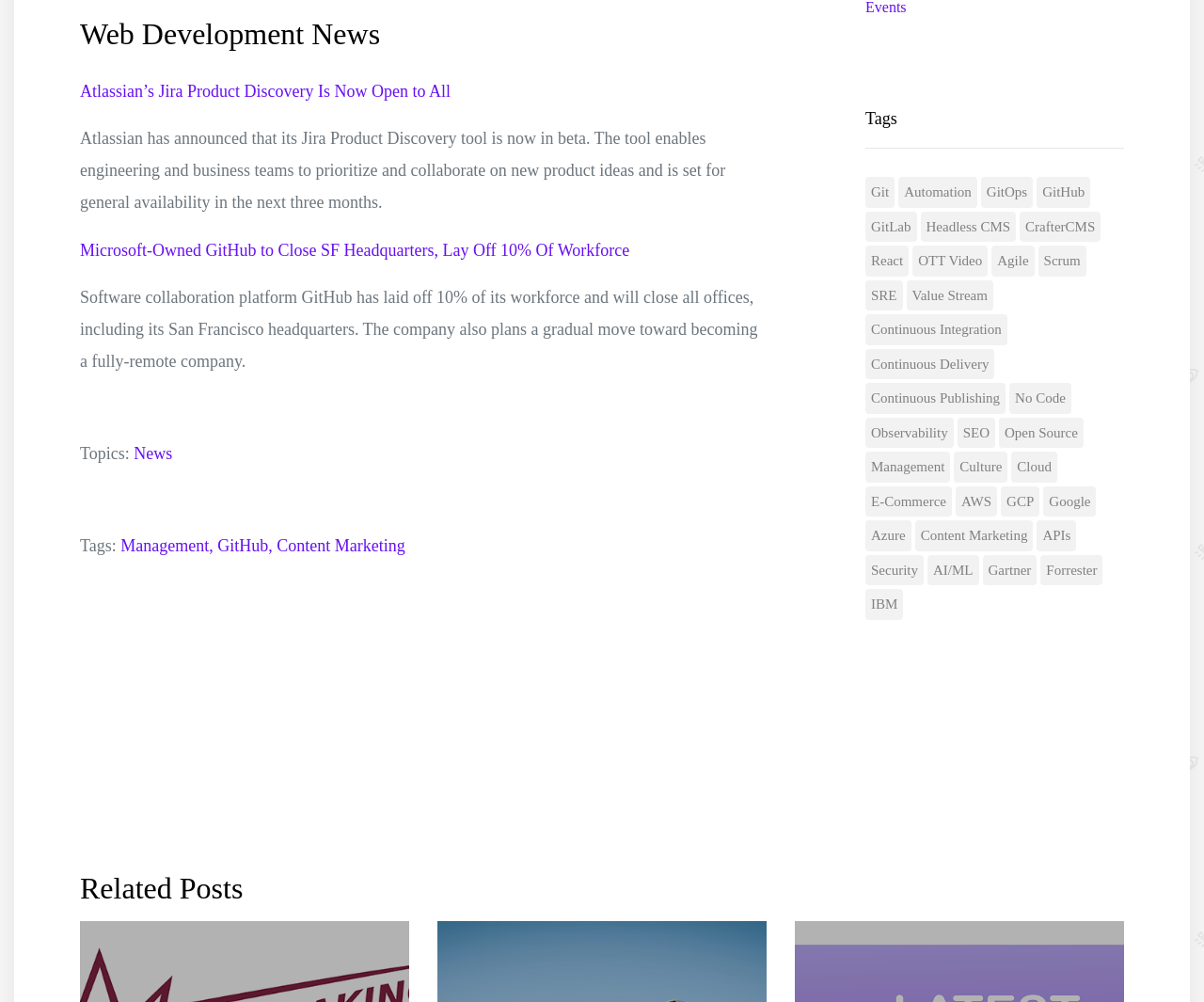Answer the question below with a single word or a brief phrase: 
What is the topic of the news article?

Web Development